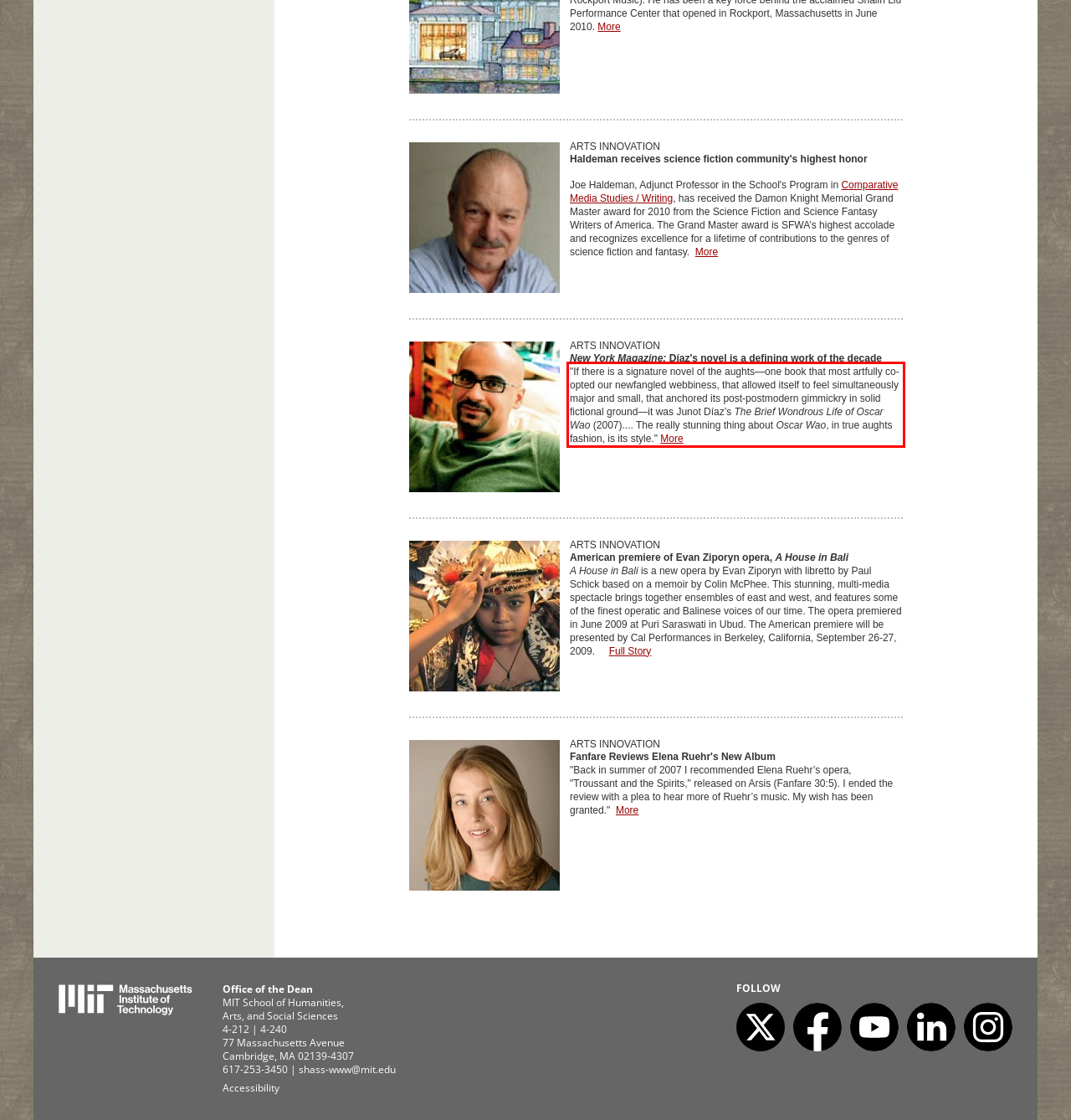The screenshot provided shows a webpage with a red bounding box. Apply OCR to the text within this red bounding box and provide the extracted content.

"If there is a signature novel of the aughts—one book that most artfully co-opted our newfangled webbiness, that allowed itself to feel simultaneously major and small, that anchored its post-postmodern gimmickry in solid fictional ground—it was Junot Díaz’s The Brief Wondrous Life of Oscar Wao (2007).... The really stunning thing about Oscar Wao, in true aughts fashion, is its style." More